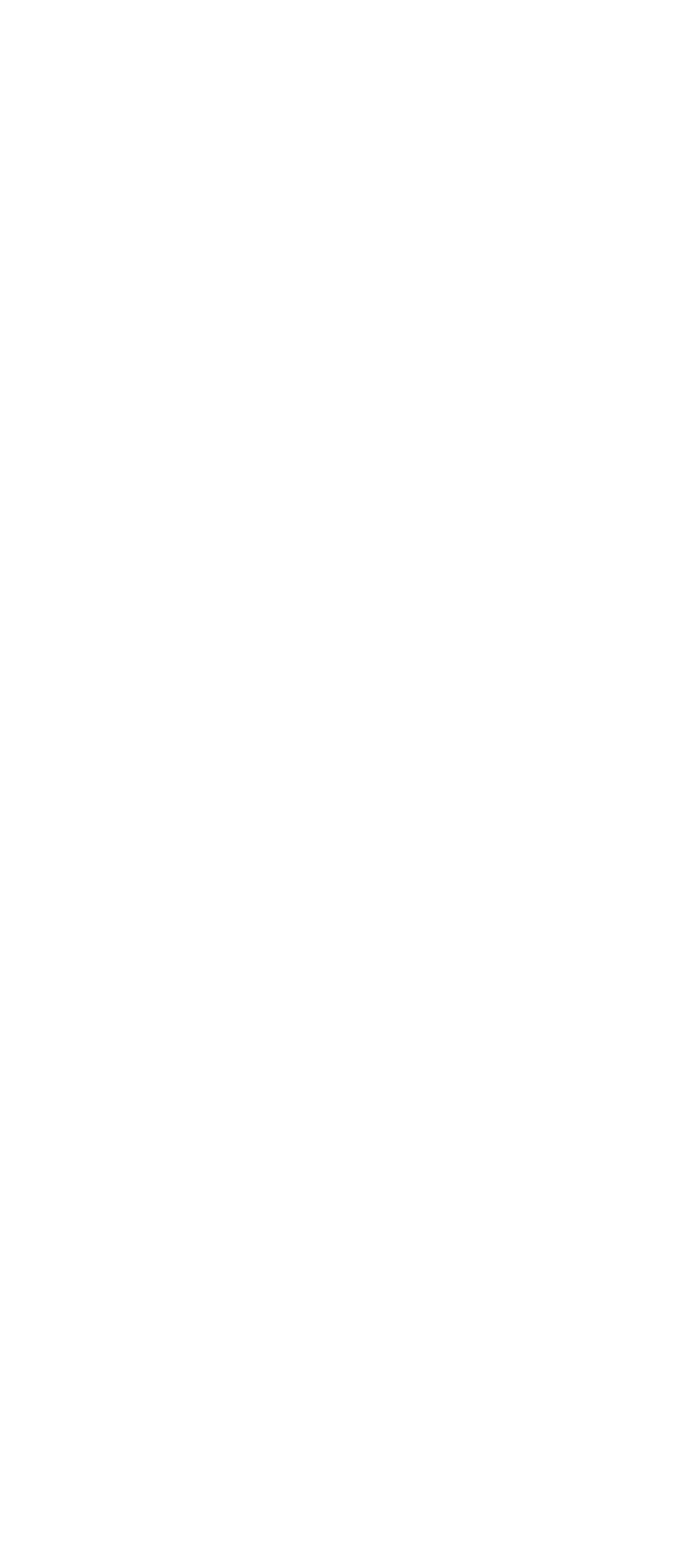Please indicate the bounding box coordinates for the clickable area to complete the following task: "Click on Accessories". The coordinates should be specified as four float numbers between 0 and 1, i.e., [left, top, right, bottom].

[0.051, 0.033, 0.328, 0.058]